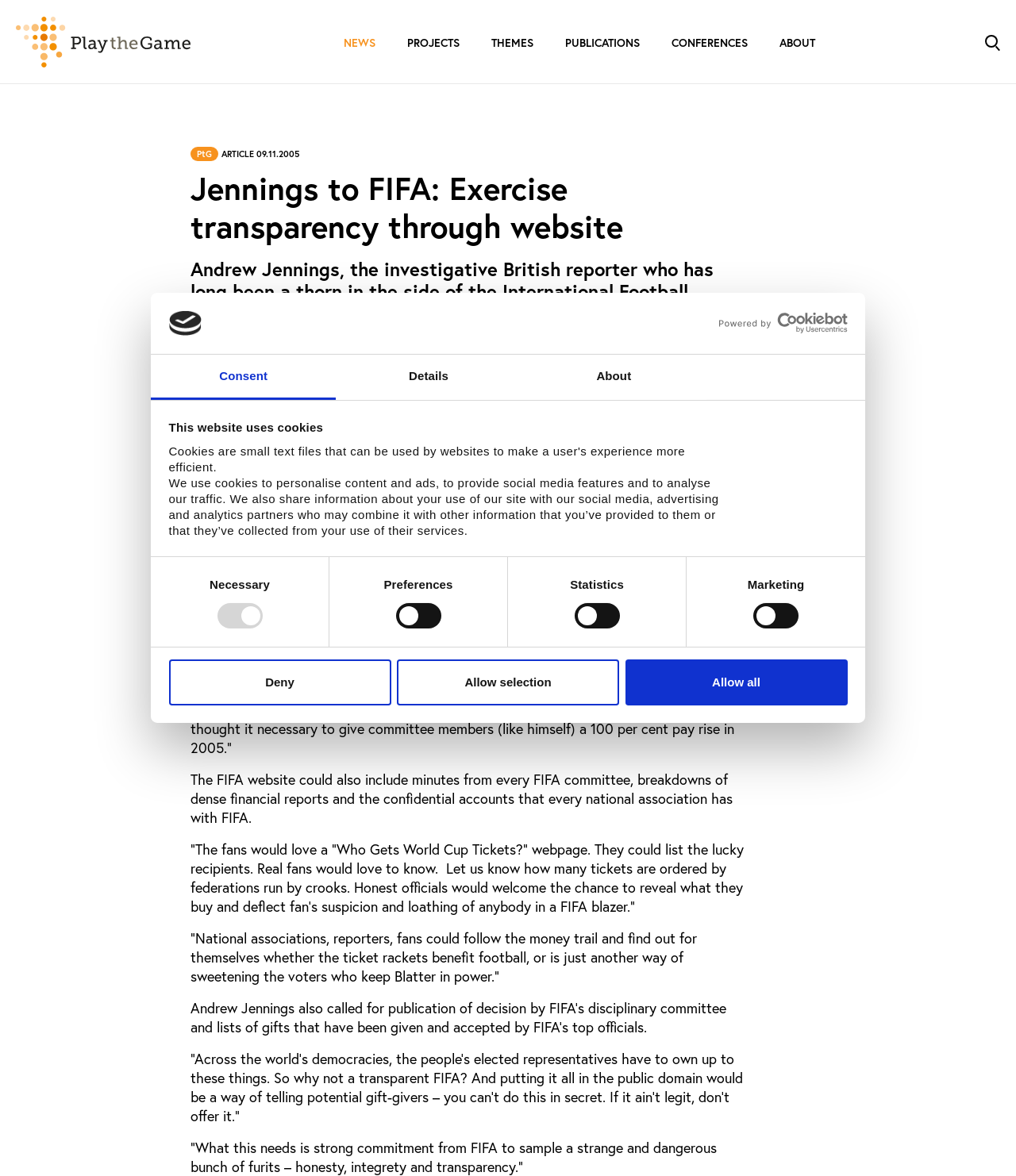Indicate the bounding box coordinates of the clickable region to achieve the following instruction: "Click the 'Forside' link."

[0.016, 0.014, 0.188, 0.057]